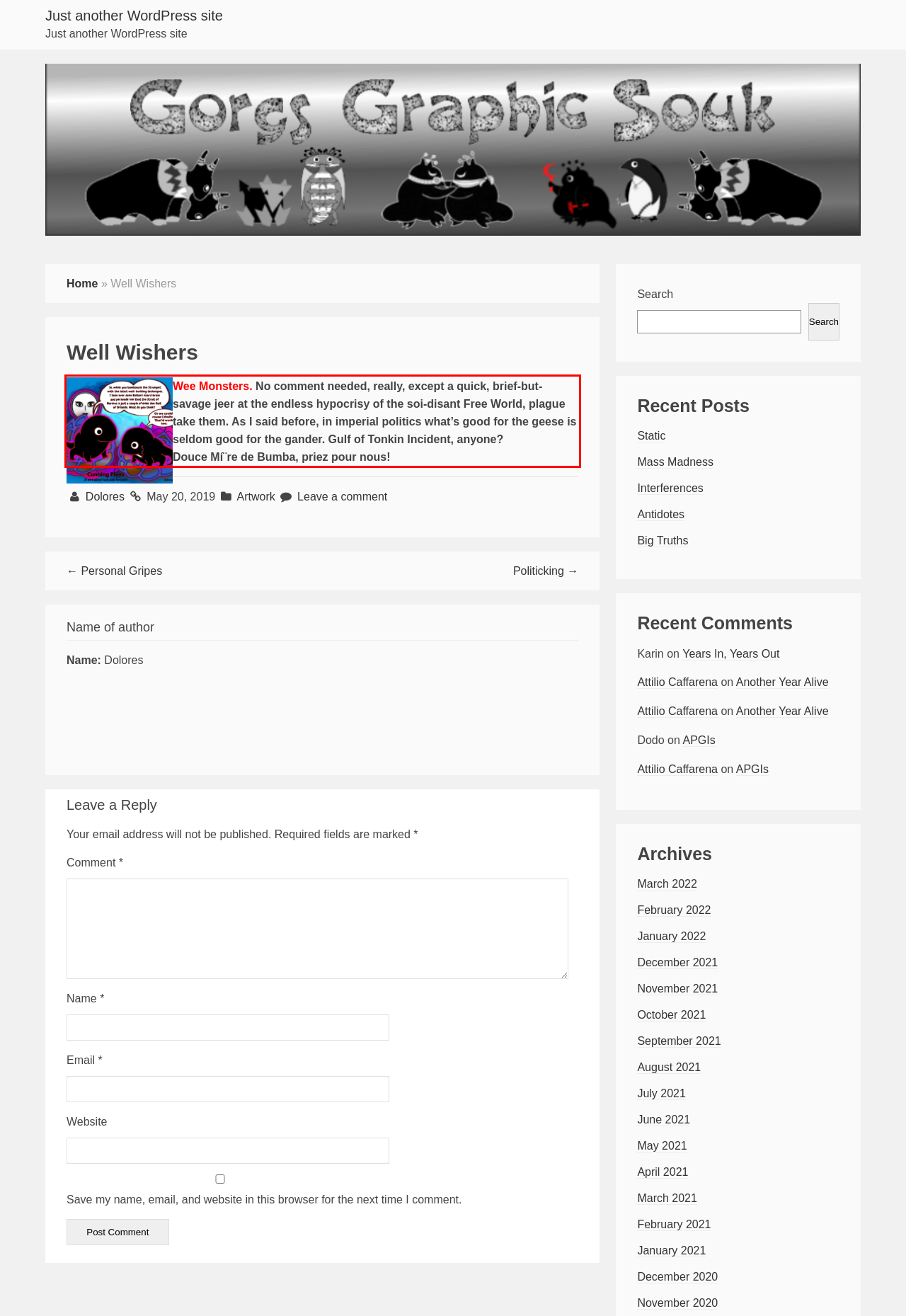Examine the screenshot of the webpage, locate the red bounding box, and generate the text contained within it.

Wee Monsters. No comment needed, really, except a quick, brief-but-savage jeer at the endless hypocrisy of the soi-disant Free World, plague take them. As I said before, in imperial politics what’s good for the geese is seldom good for the gander. Gulf of Tonkin Incident, anyone? Douce Mí¨re de Bumba, priez pour nous!